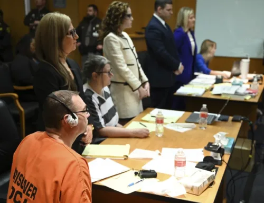How many women are standing behind the man?
Using the image, give a concise answer in the form of a single word or short phrase.

Three